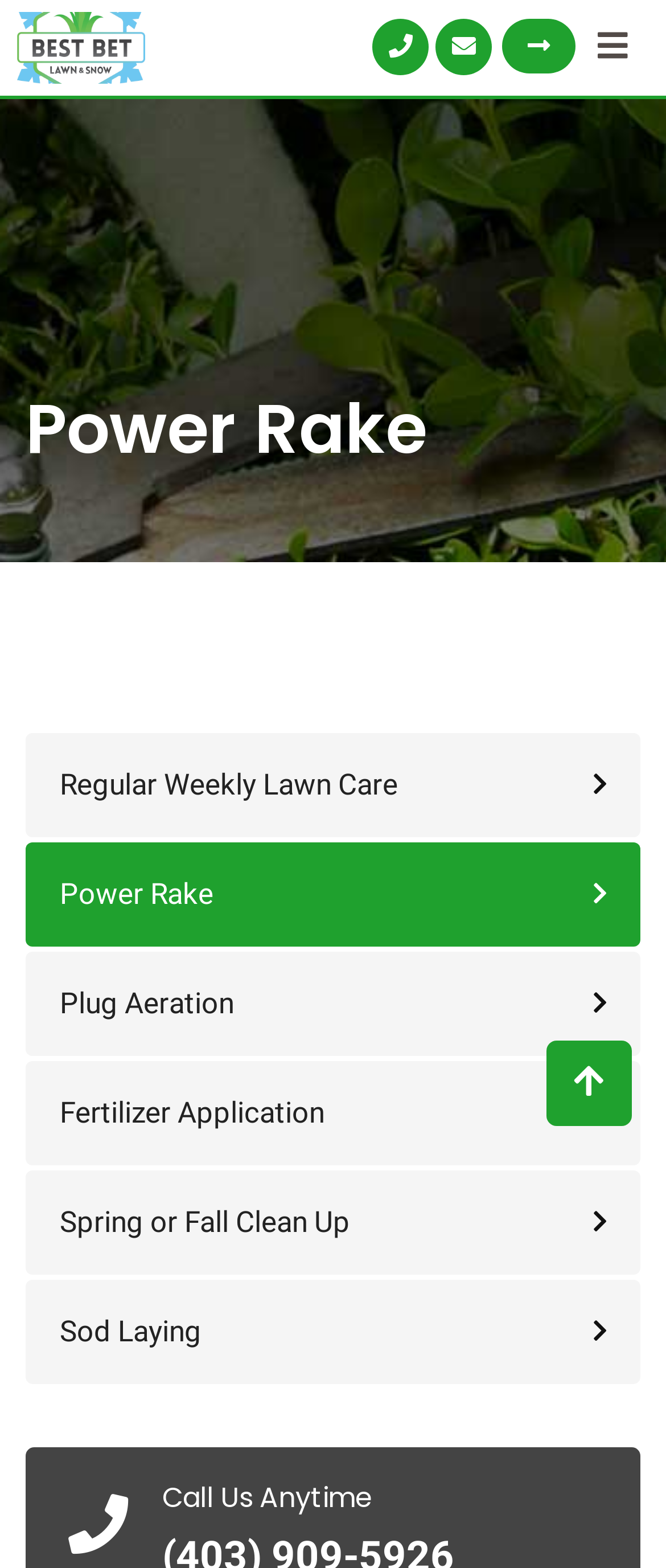Give a concise answer using one word or a phrase to the following question:
What is the purpose of power raking?

Remove dead grass